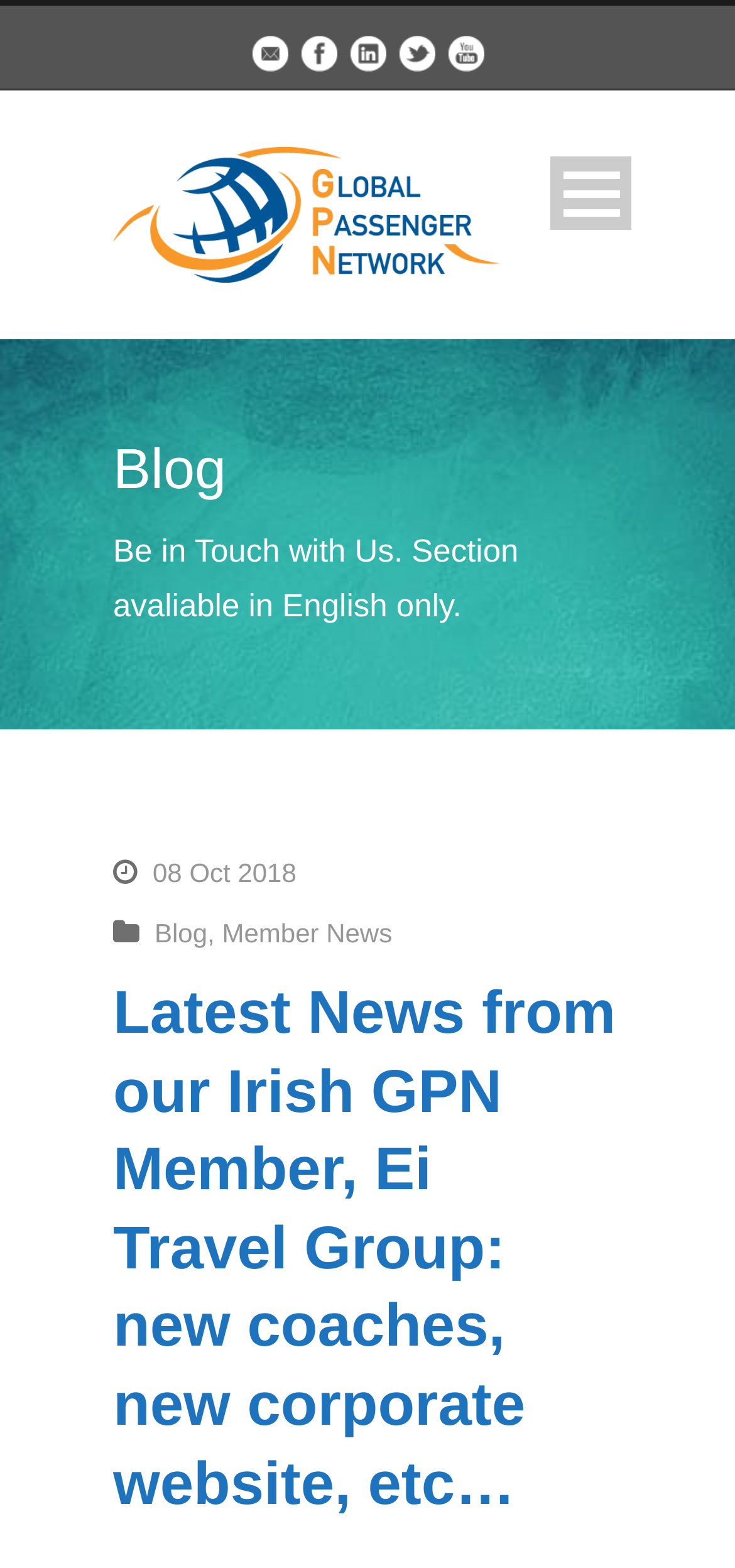Using the webpage screenshot, locate the HTML element that fits the following description and provide its bounding box: "About GPN".

[0.154, 0.457, 0.846, 0.517]